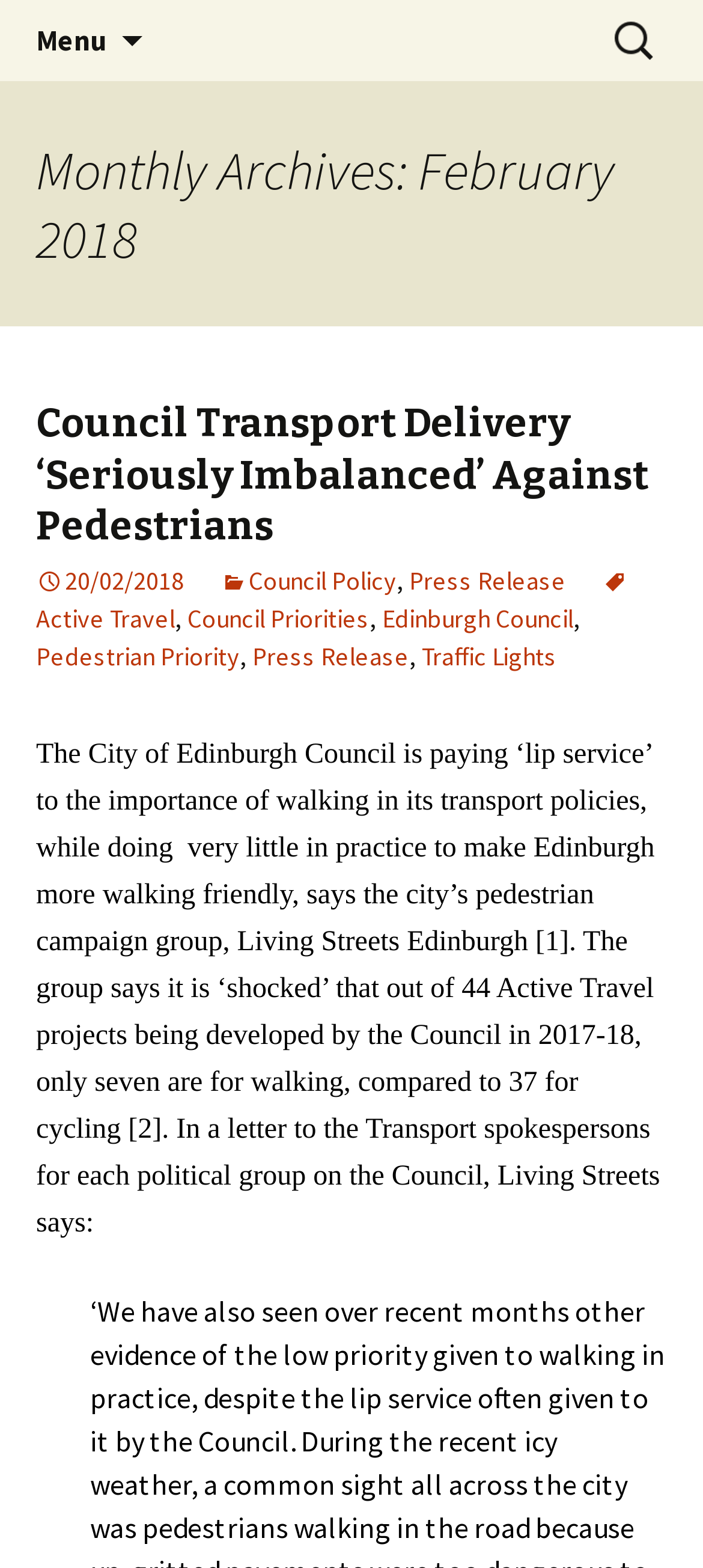Can you specify the bounding box coordinates of the area that needs to be clicked to fulfill the following instruction: "Read the article 'Council Transport Delivery Seriously Imbalanced Against Pedestrians'"?

[0.051, 0.254, 0.923, 0.351]